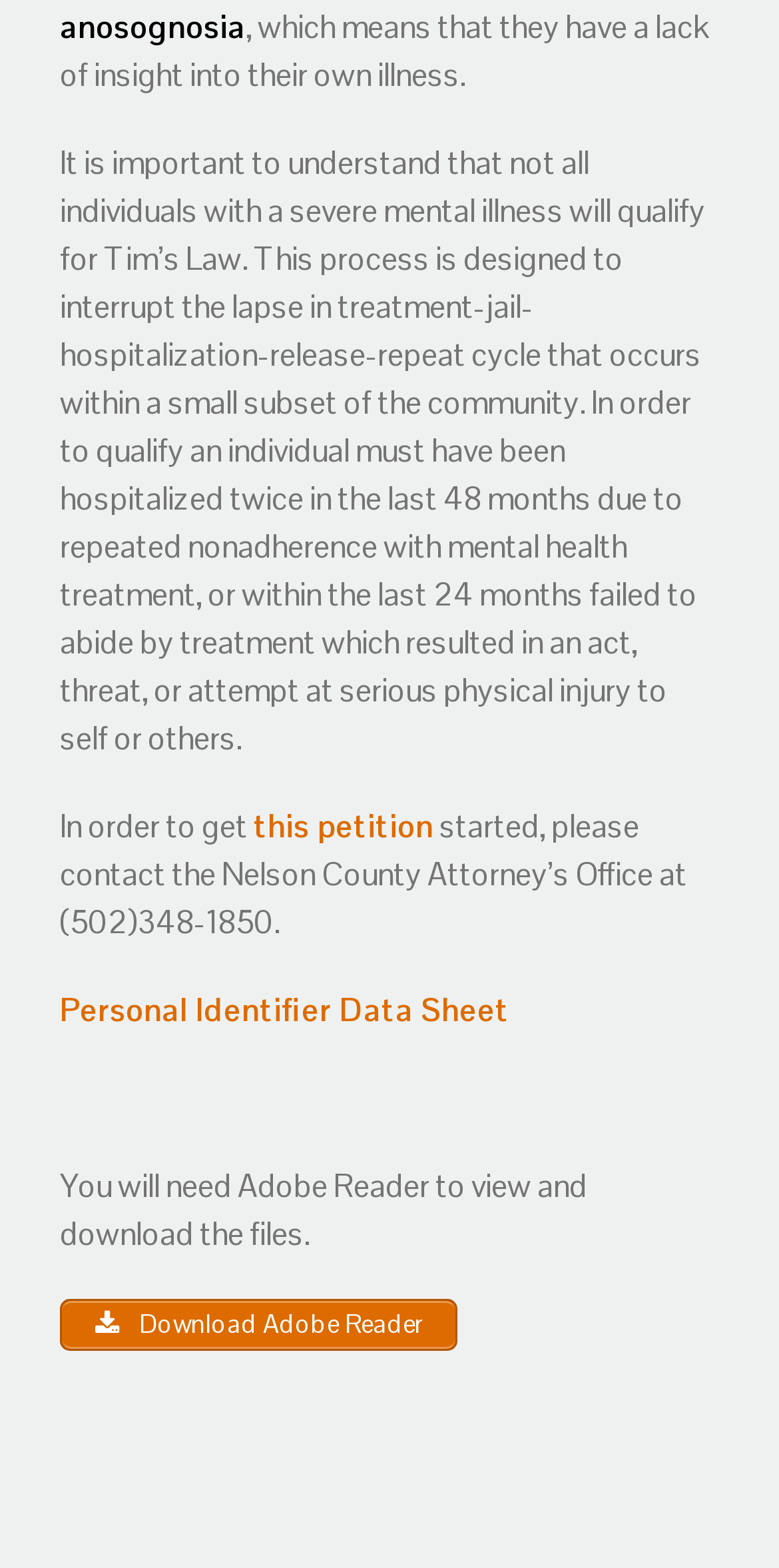Using the webpage screenshot, locate the HTML element that fits the following description and provide its bounding box: "this petition".

[0.326, 0.513, 0.556, 0.54]